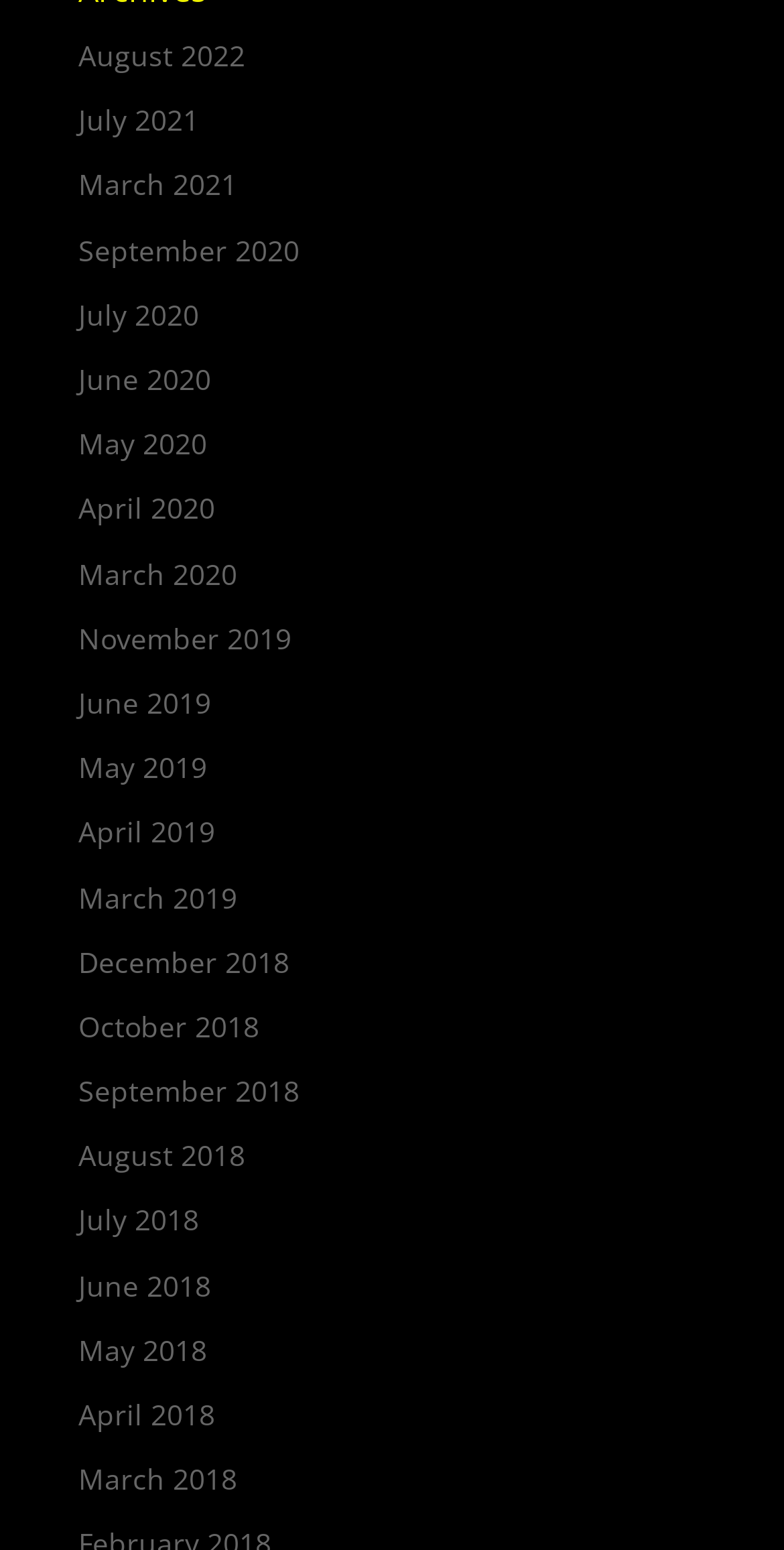Provide the bounding box coordinates of the section that needs to be clicked to accomplish the following instruction: "browse September 2020."

[0.1, 0.149, 0.382, 0.173]